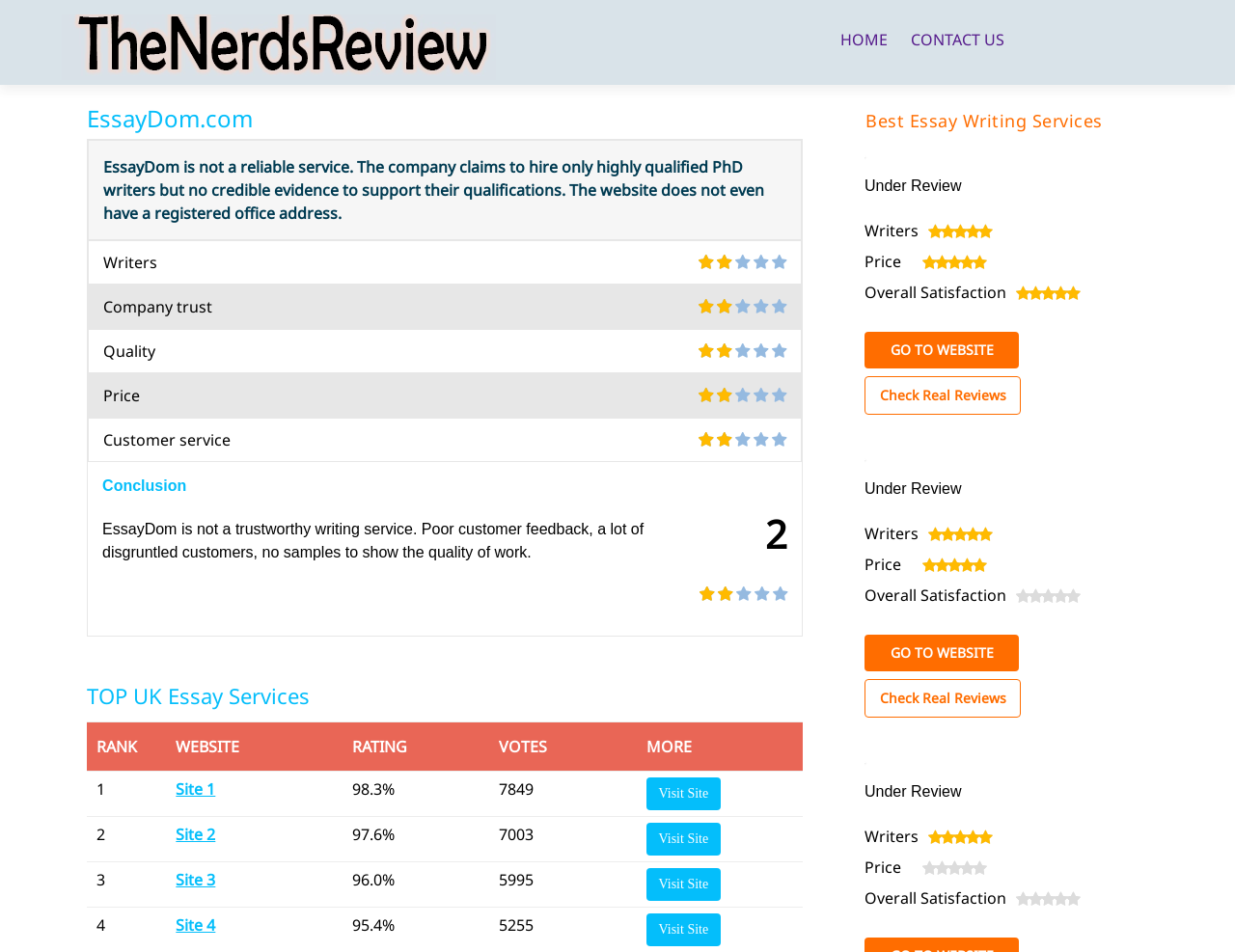Create a full and detailed caption for the entire webpage.

The webpage is a review of EssayDom, a professional academic writing service. At the top, there is a logo with the text "The Nerds Review" and a link to the homepage. Below the logo, there are navigation links to "HOME" and "CONTACT US". 

The main content of the page is a review of EssayDom, which claims to have clients from various countries. The review is negative, stating that EssayDom is not a reliable service and lacks credible evidence to support their qualifications. The review also mentions that the website does not have a registered office address.

Below the review, there are several sections with headings, including "Writers", "Company trust", "Quality", "Price", and "Customer service". Each section has a rating, but the details of the ratings are not provided.

Further down the page, there is a section titled "TOP UK Essay Services" with a table comparing several essay writing services. The table includes columns for "RANK", "WEBSITE", "RATING", "VOTES", and "MORE". Each row represents a different service, with links to visit the website and view more information.

On the right side of the page, there is a section titled "Best Essay Writing Services" with a list of four services, each with a rating and a link to visit the website. The services are ranked in order, with the top service having a "1stPlace icon" and the second service having a "2ndPlace icon", and so on. Each service has a brief description, including information about their writers, price, and overall satisfaction.